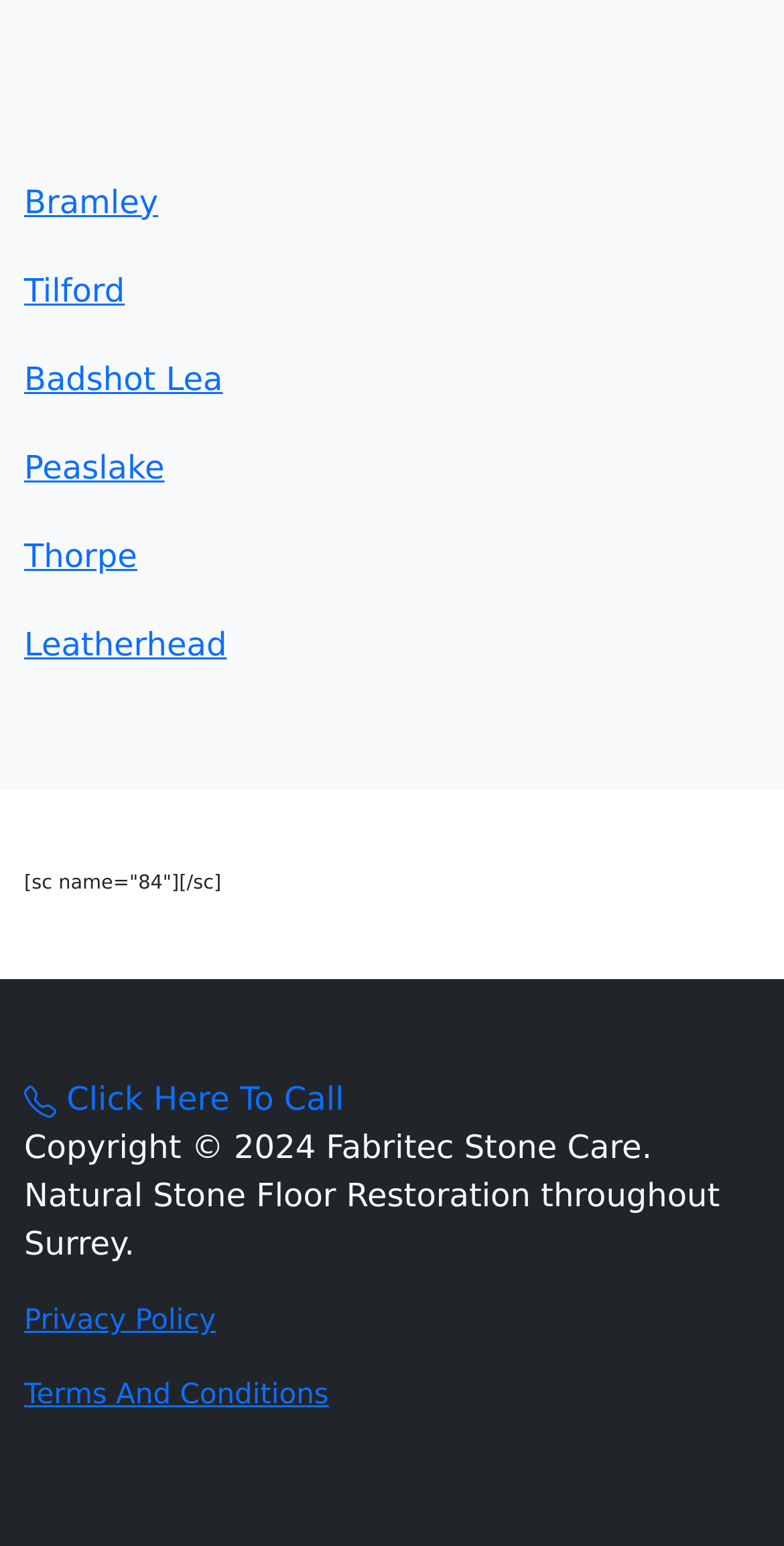Can you find the bounding box coordinates for the UI element given this description: "Terms And Conditions"? Provide the coordinates as four float numbers between 0 and 1: [left, top, right, bottom].

[0.031, 0.892, 0.419, 0.913]